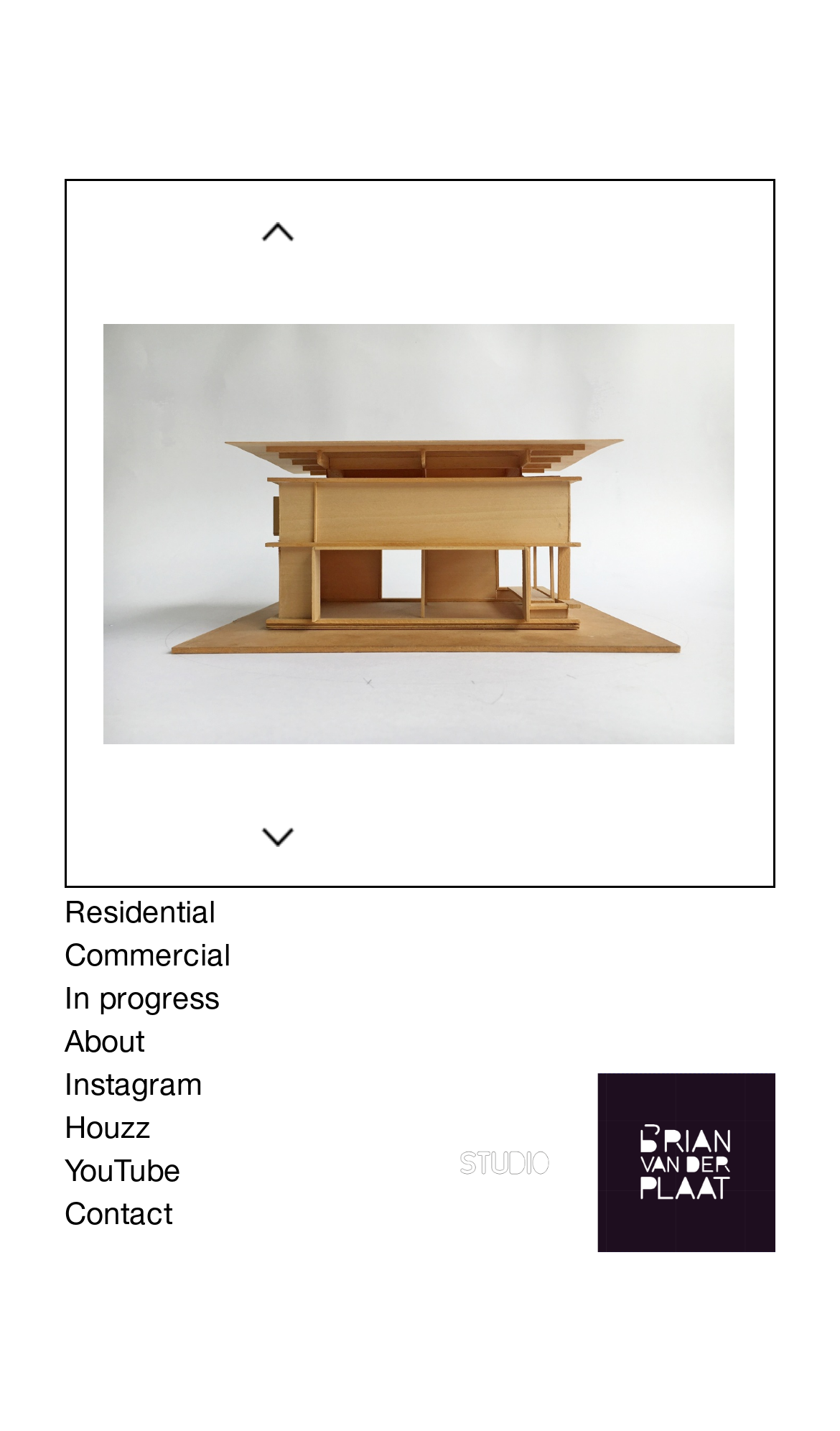What is the purpose of the link 'Contact'?
Answer the question with a detailed and thorough explanation.

The link 'Contact' is likely intended for users to get in touch with Brian Van Der Plaat, possibly to inquire about his services or projects.